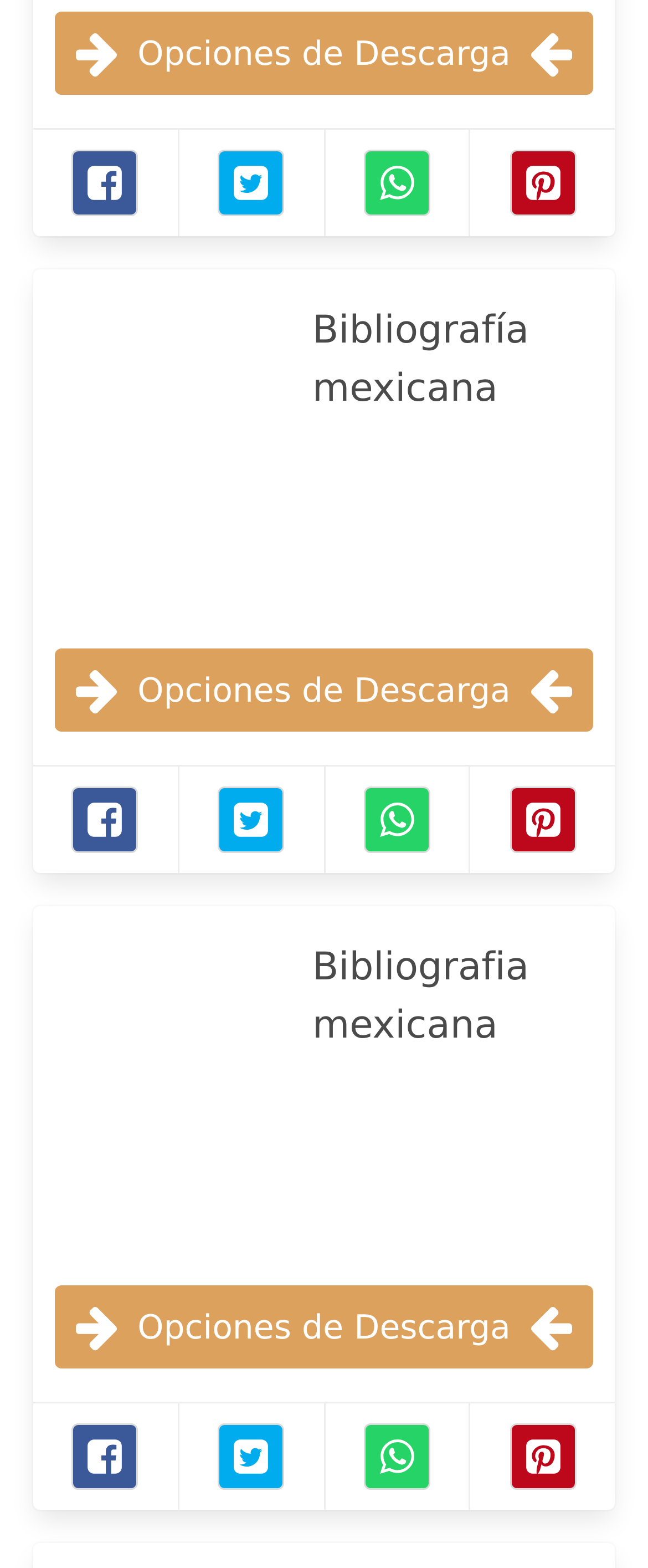Determine the bounding box coordinates of the section to be clicked to follow the instruction: "Click on Whatsapp". The coordinates should be given as four float numbers between 0 and 1, formatted as [left, top, right, bottom].

[0.561, 0.095, 0.664, 0.138]